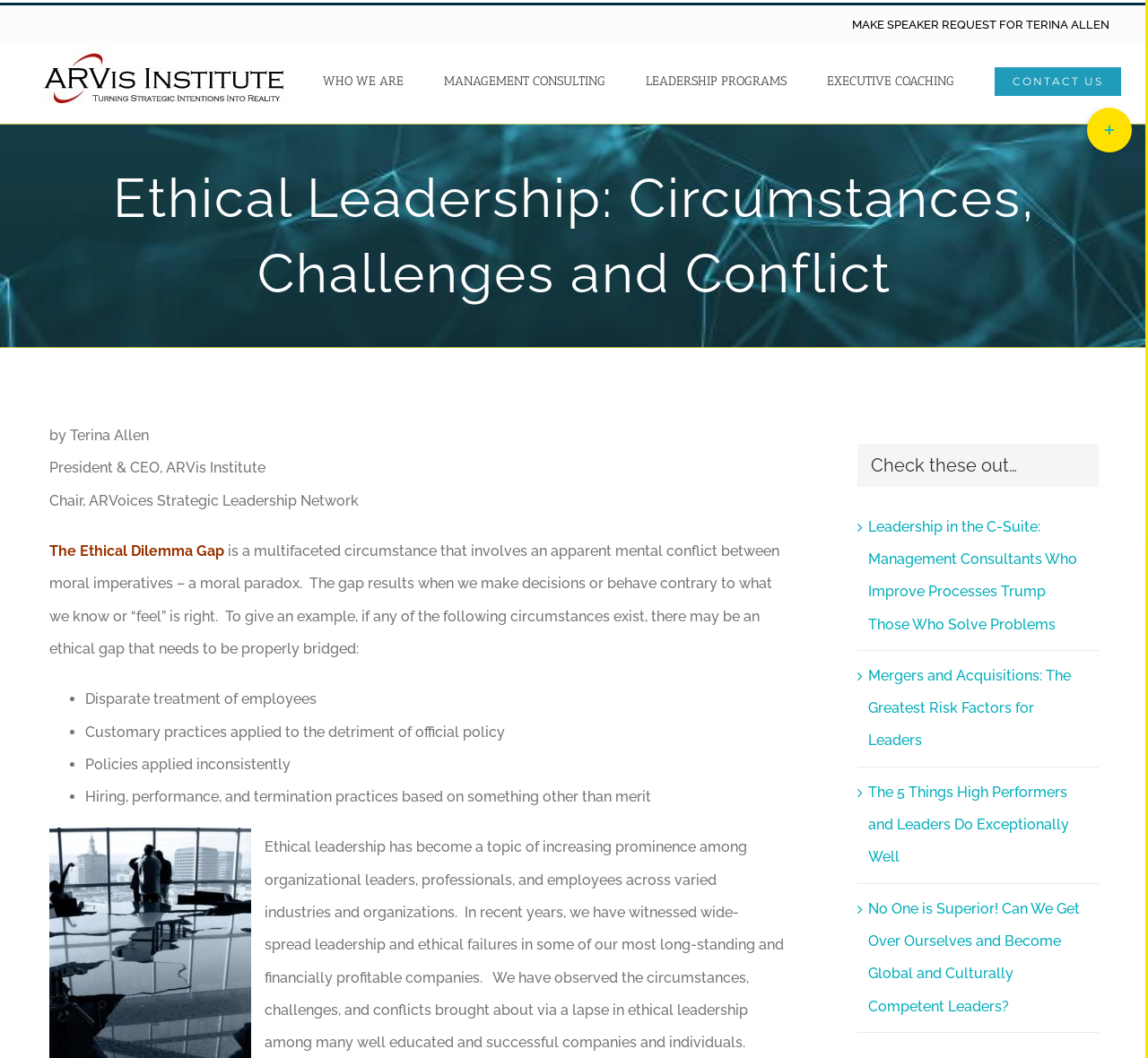Locate the bounding box coordinates of the UI element described by: "WHO WE ARE". Provide the coordinates as four float numbers between 0 and 1, formatted as [left, top, right, bottom].

[0.281, 0.043, 0.352, 0.108]